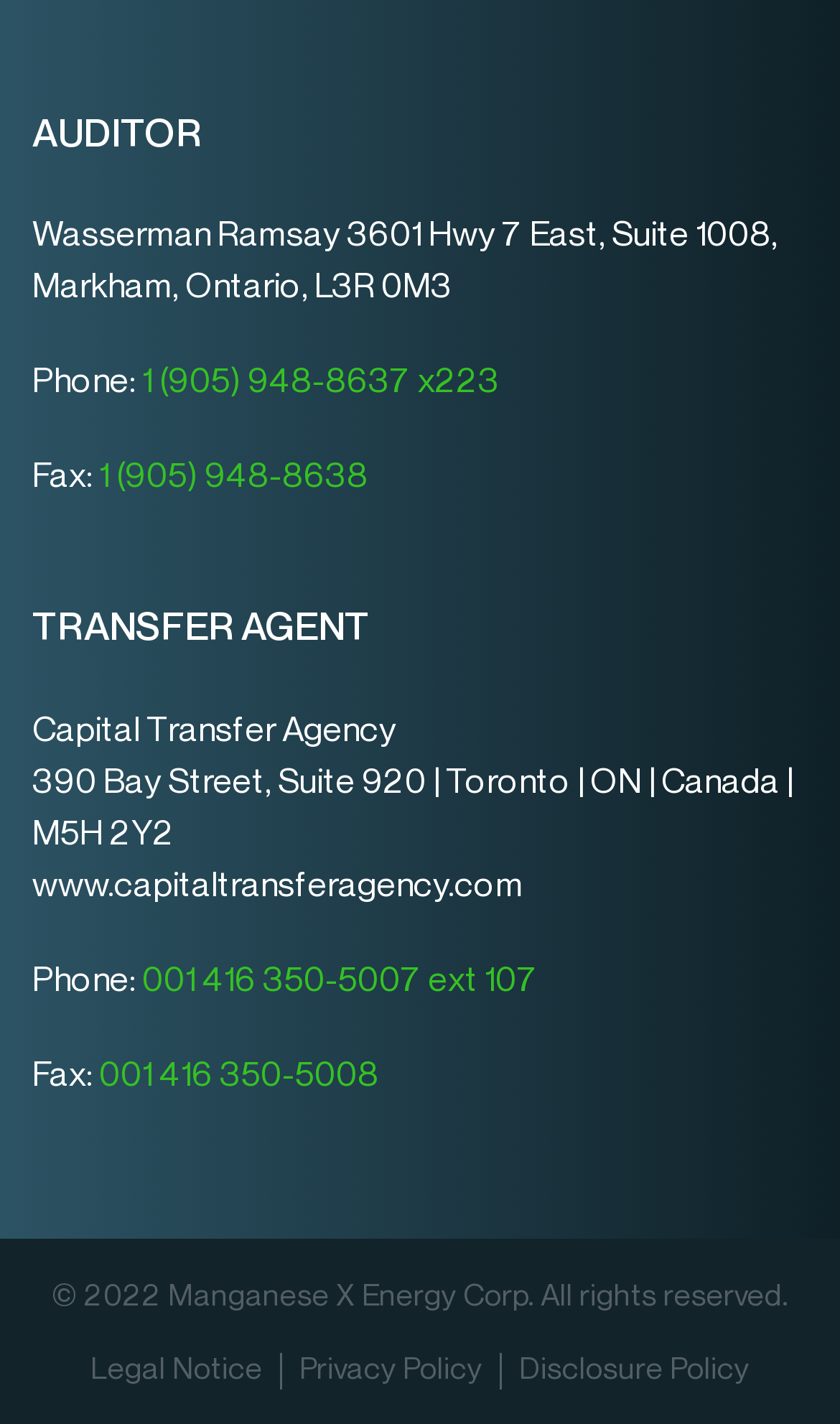What is the fax number of the auditor?
Using the image as a reference, deliver a detailed and thorough answer to the question.

I found the fax number of the auditor by looking at the link element that comes after the 'Fax:' static text, which is '1 (905) 948-8638'.